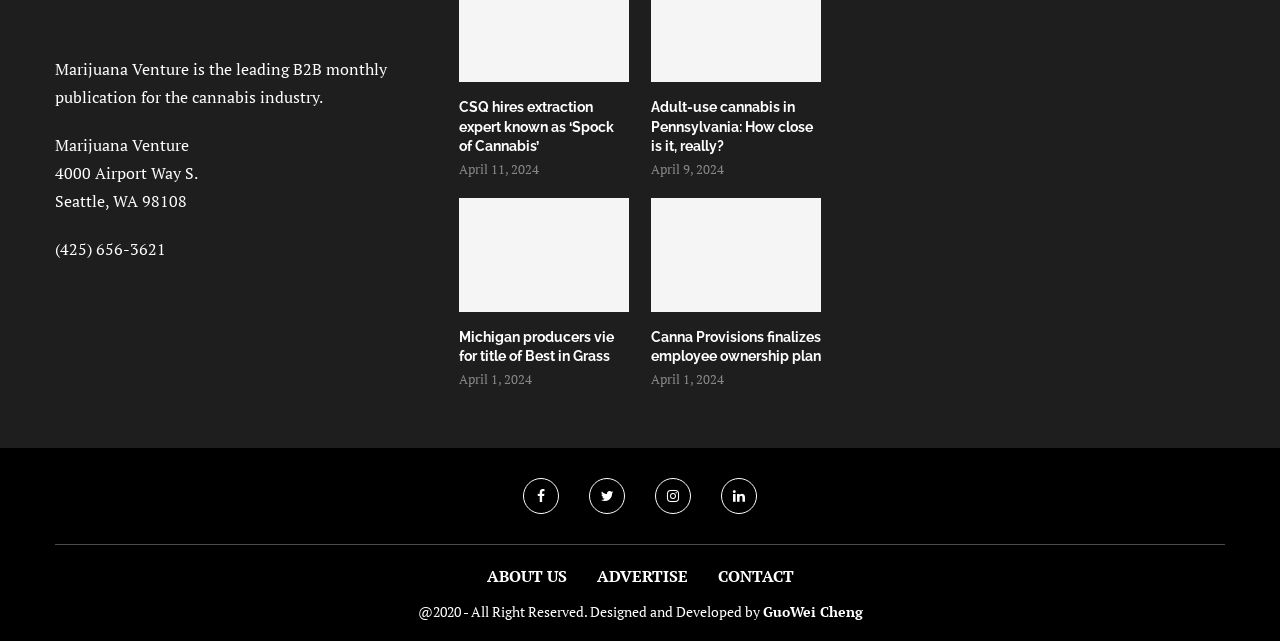Provide the bounding box for the UI element matching this description: "About Us".

[0.38, 0.88, 0.443, 0.915]